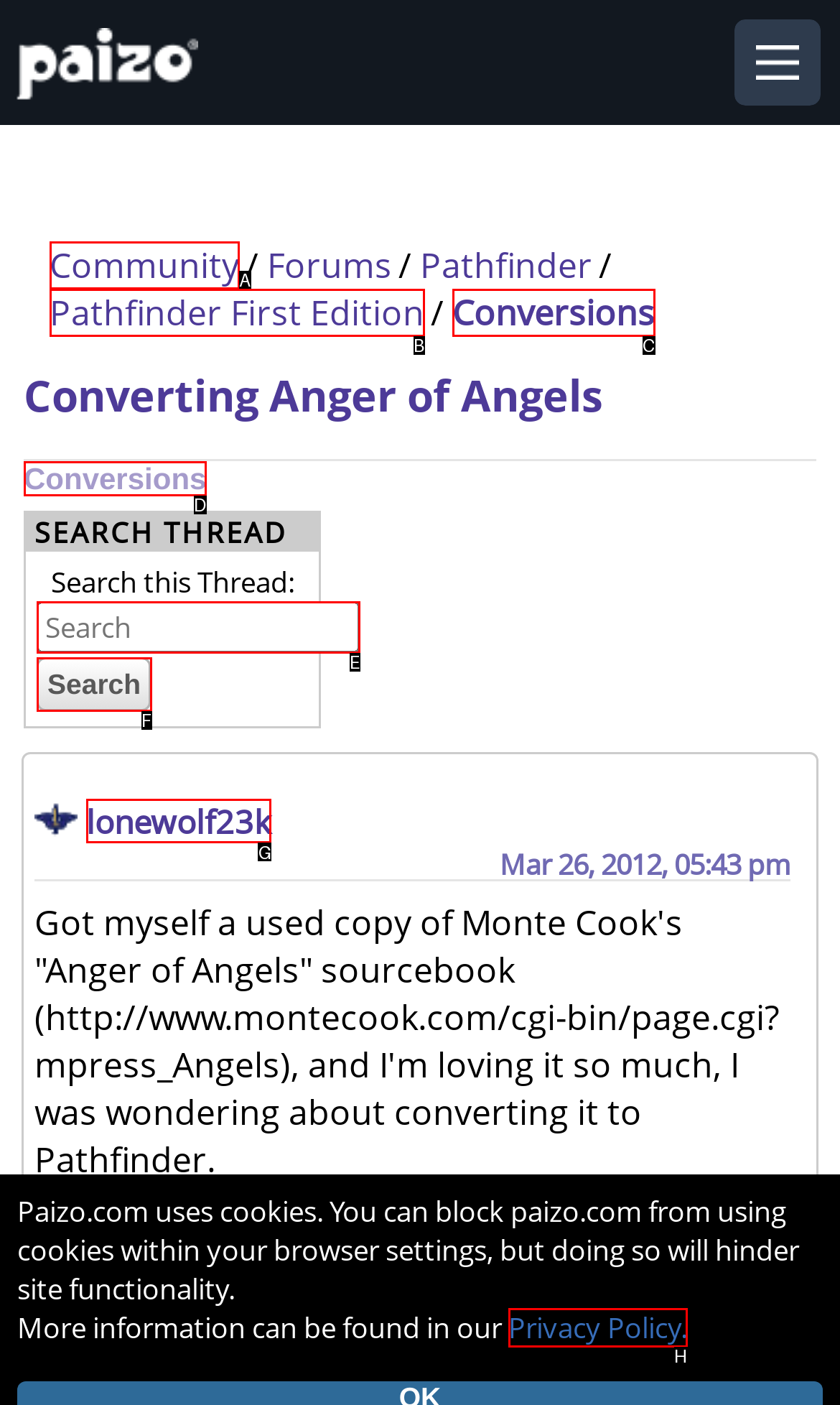Find the appropriate UI element to complete the task: View the post by lonewolf23k. Indicate your choice by providing the letter of the element.

G